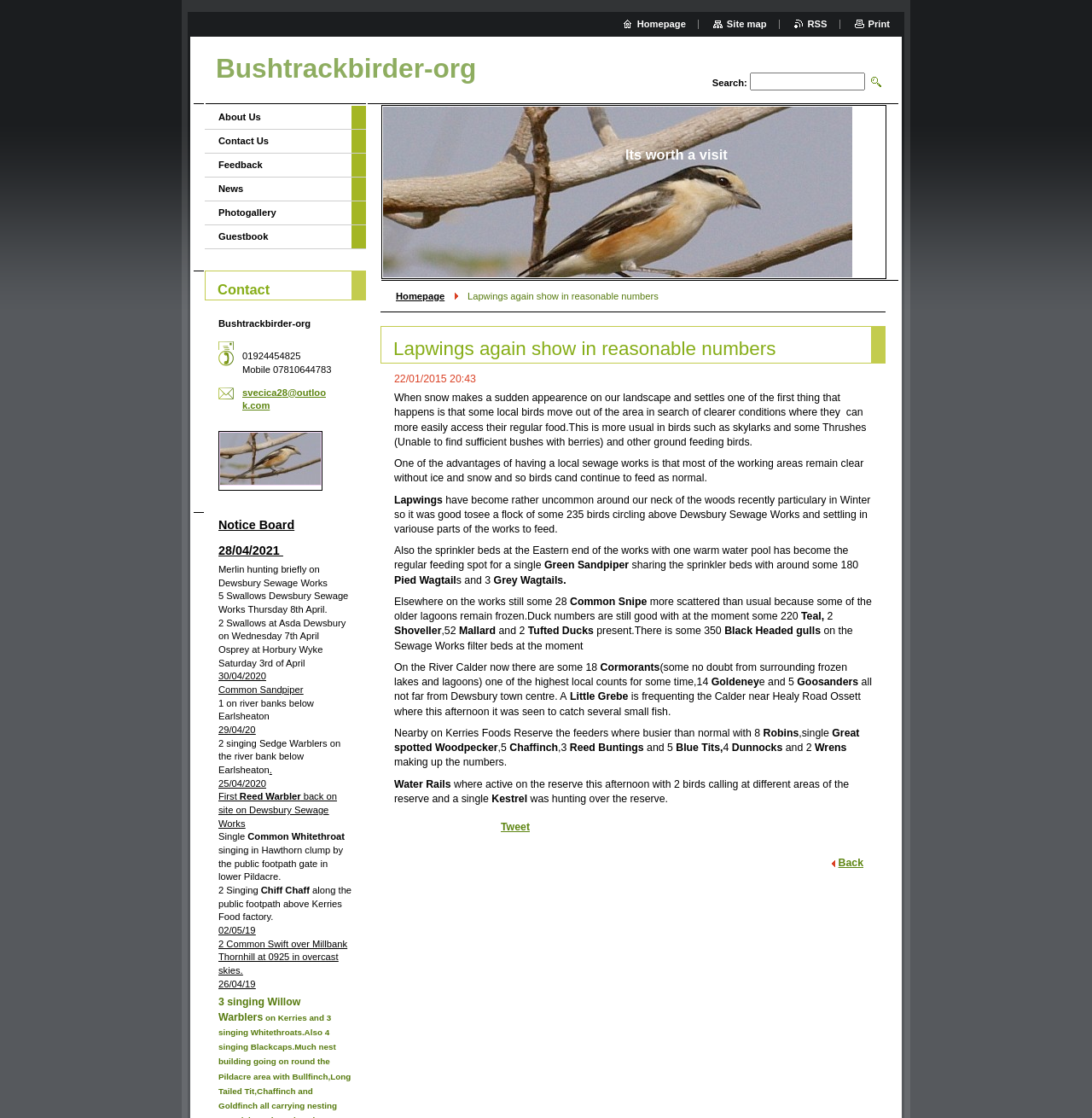Extract the main title from the webpage.

Lapwings again show in reasonable numbers